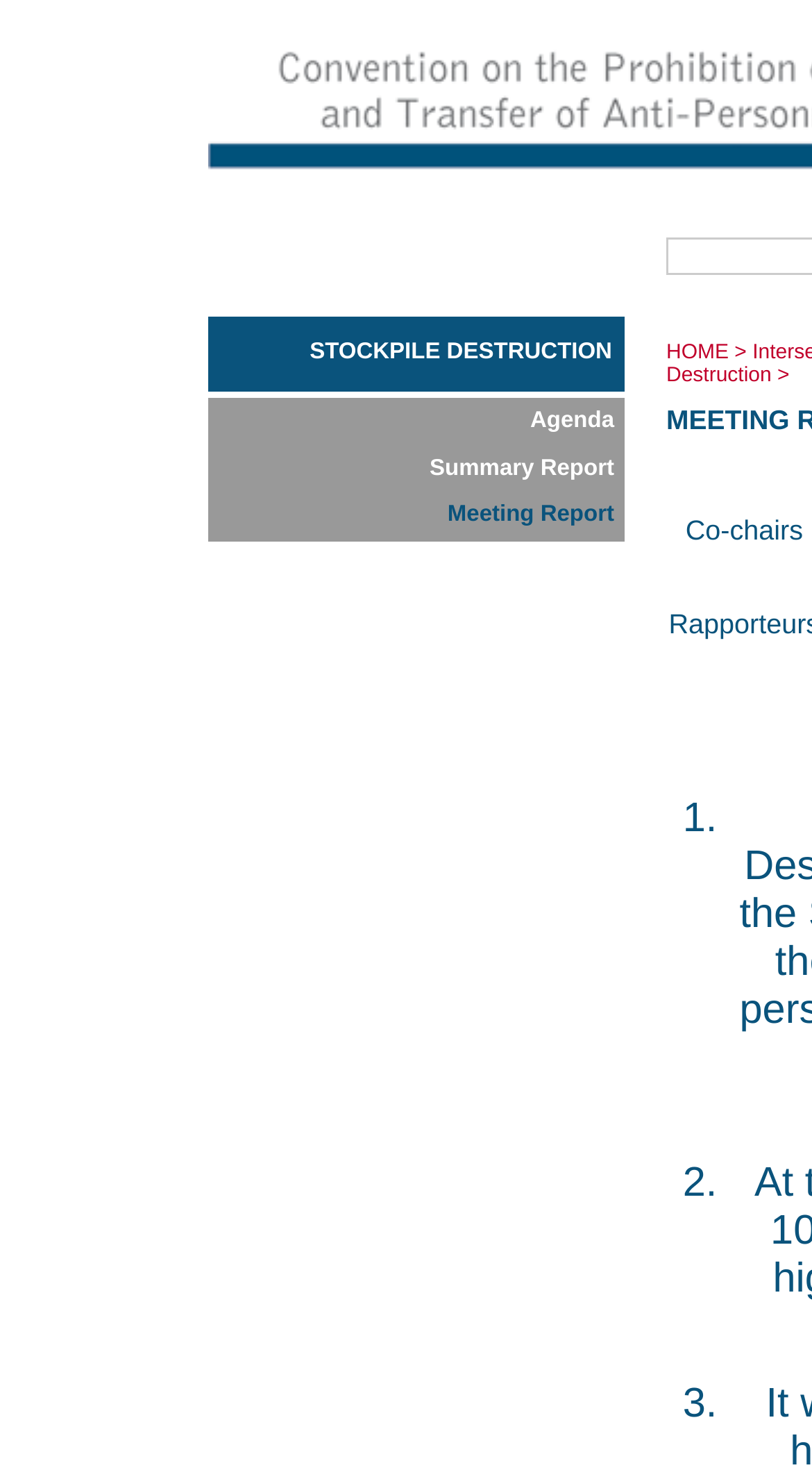Identify the bounding box for the described UI element: "Agenda".

[0.256, 0.27, 0.769, 0.304]